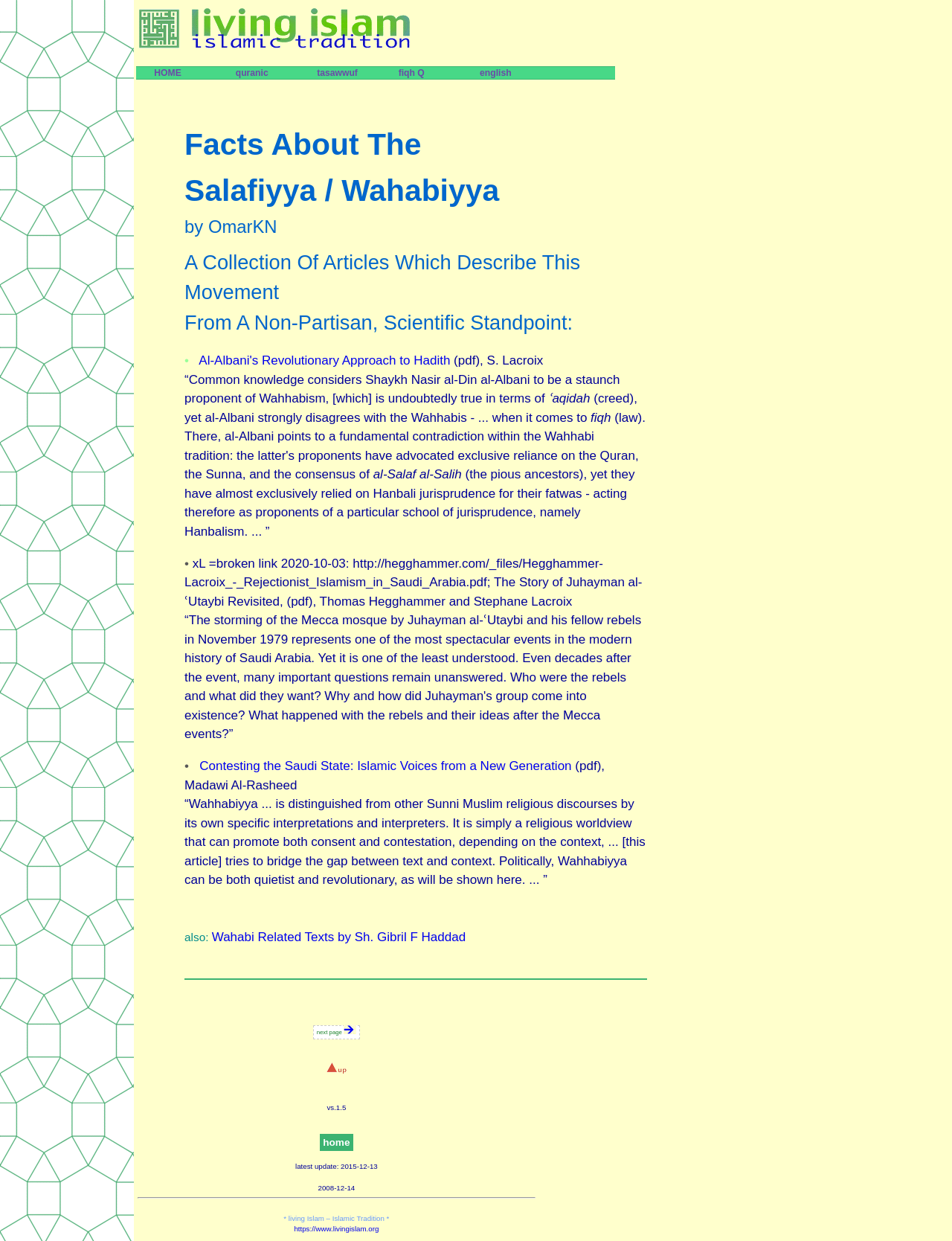Carefully examine the image and provide an in-depth answer to the question: What is the purpose of the webpage?

The webpage has a collection of articles and texts about Salafiyya / Wahabiyya, and the content is written from a non-partisan, scientific standpoint, so the purpose of the webpage is to provide information about Salafiyya / Wahabiyya.